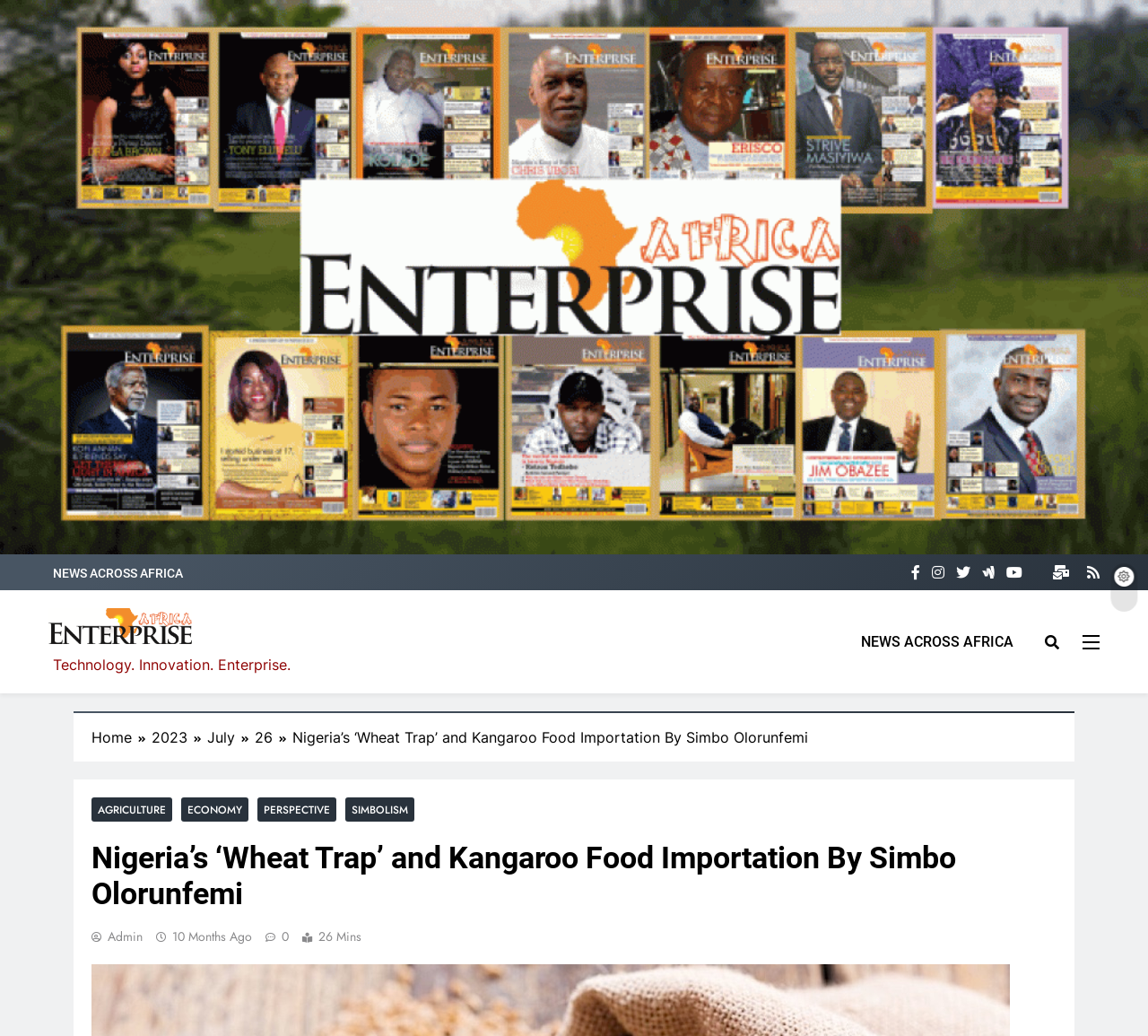Determine the coordinates of the bounding box for the clickable area needed to execute this instruction: "Subscribe to the Newsletter".

[0.905, 0.542, 0.931, 0.563]